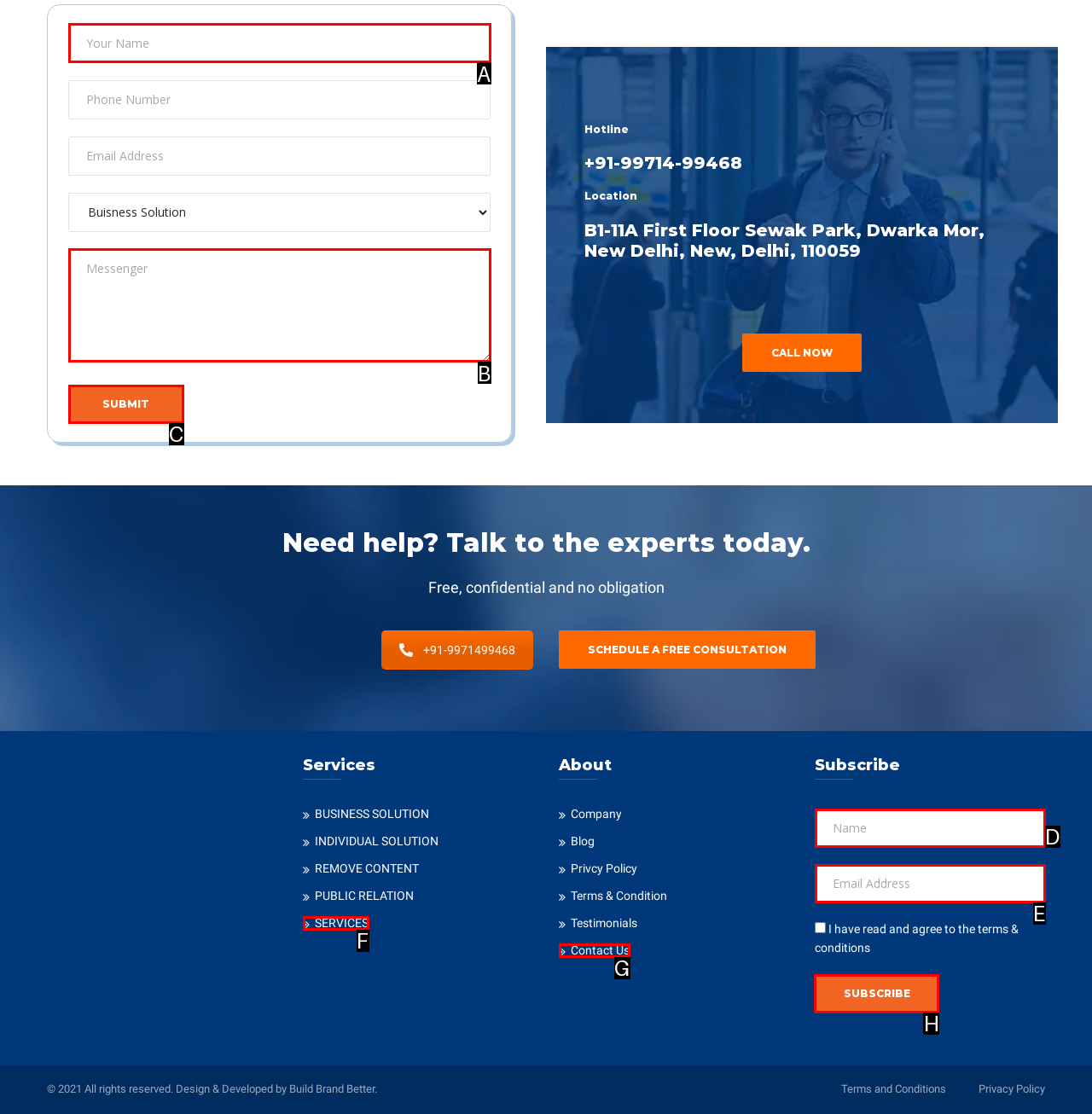Determine the letter of the UI element that you need to click to perform the task: Subscribe to the newsletter.
Provide your answer with the appropriate option's letter.

H